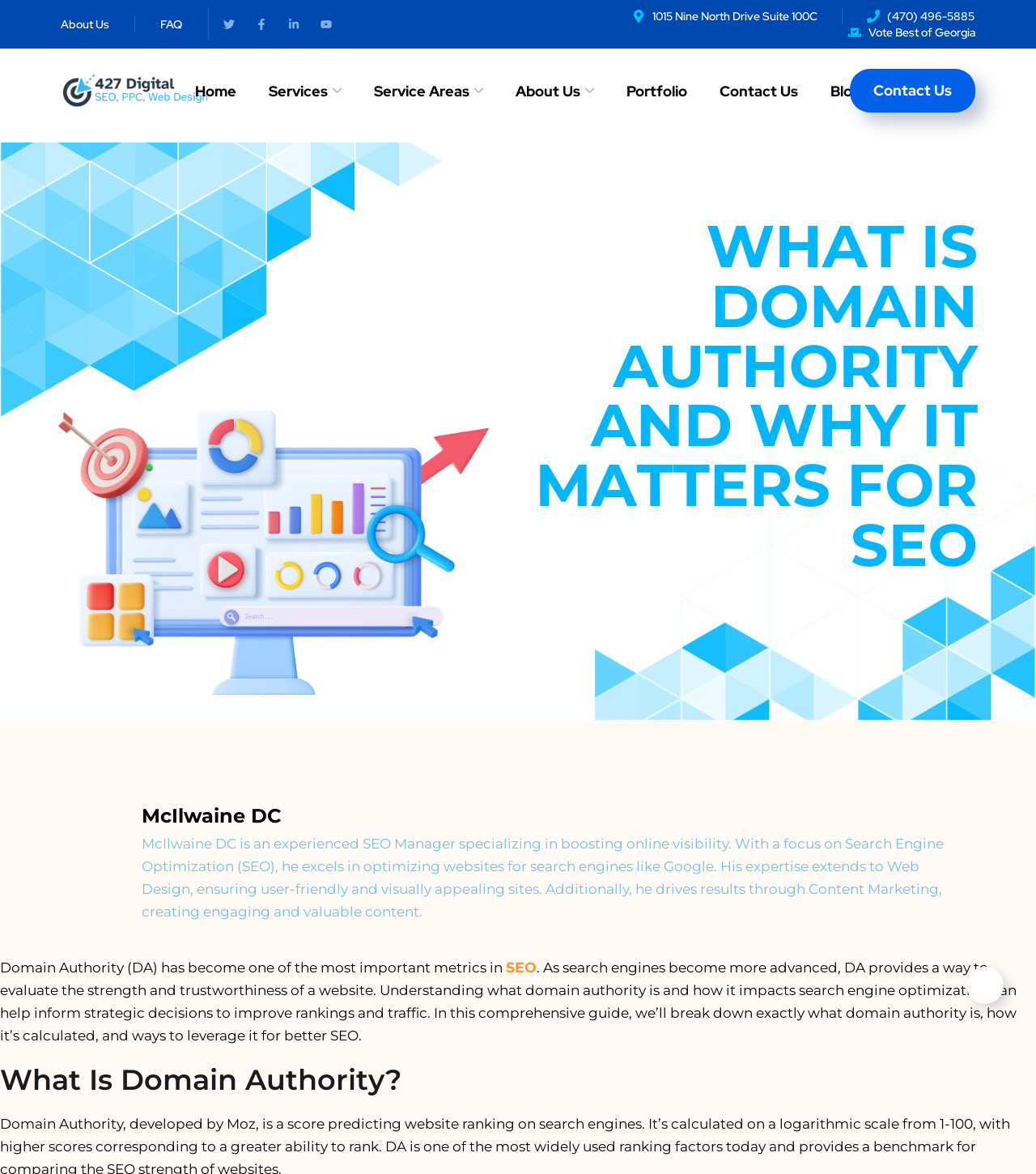Locate the bounding box coordinates of the clickable element to fulfill the following instruction: "Visit the Facebook page". Provide the coordinates as four float numbers between 0 and 1 in the format [left, top, right, bottom].

[0.241, 0.011, 0.263, 0.03]